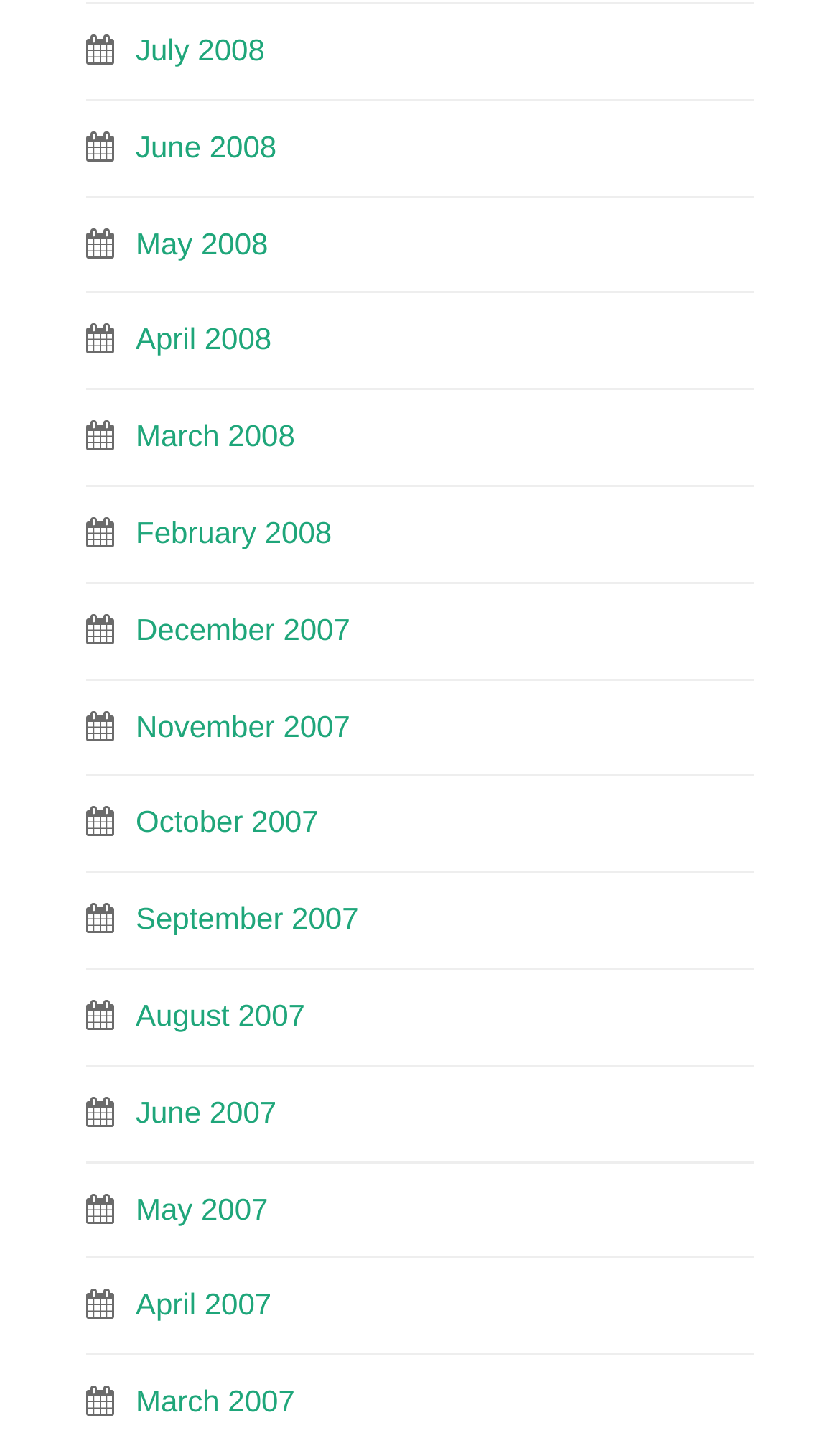Determine the bounding box coordinates of the area to click in order to meet this instruction: "view May 2008".

[0.162, 0.157, 0.319, 0.181]